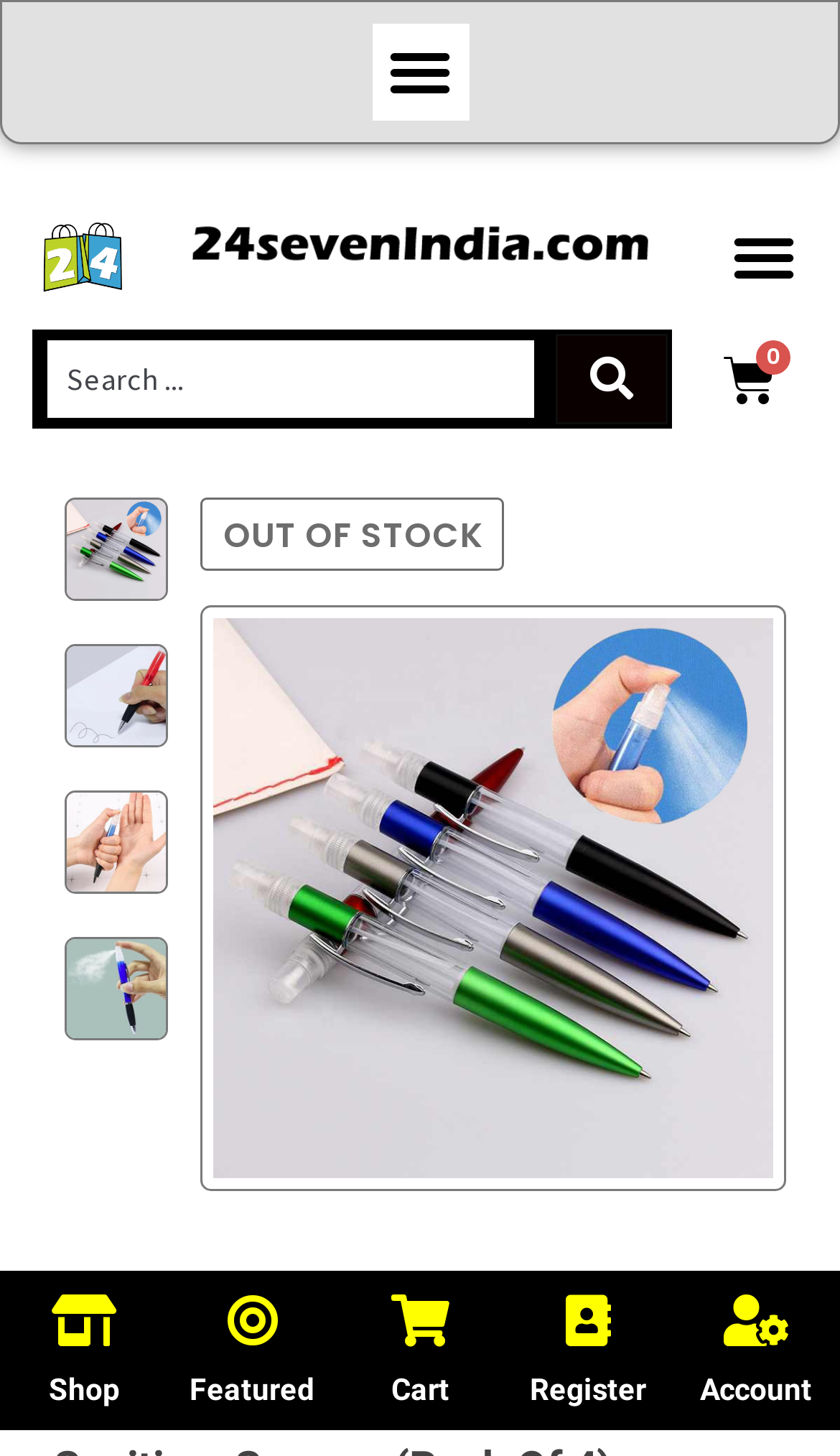Locate the bounding box coordinates of the segment that needs to be clicked to meet this instruction: "Register an account".

[0.631, 0.942, 0.769, 0.965]